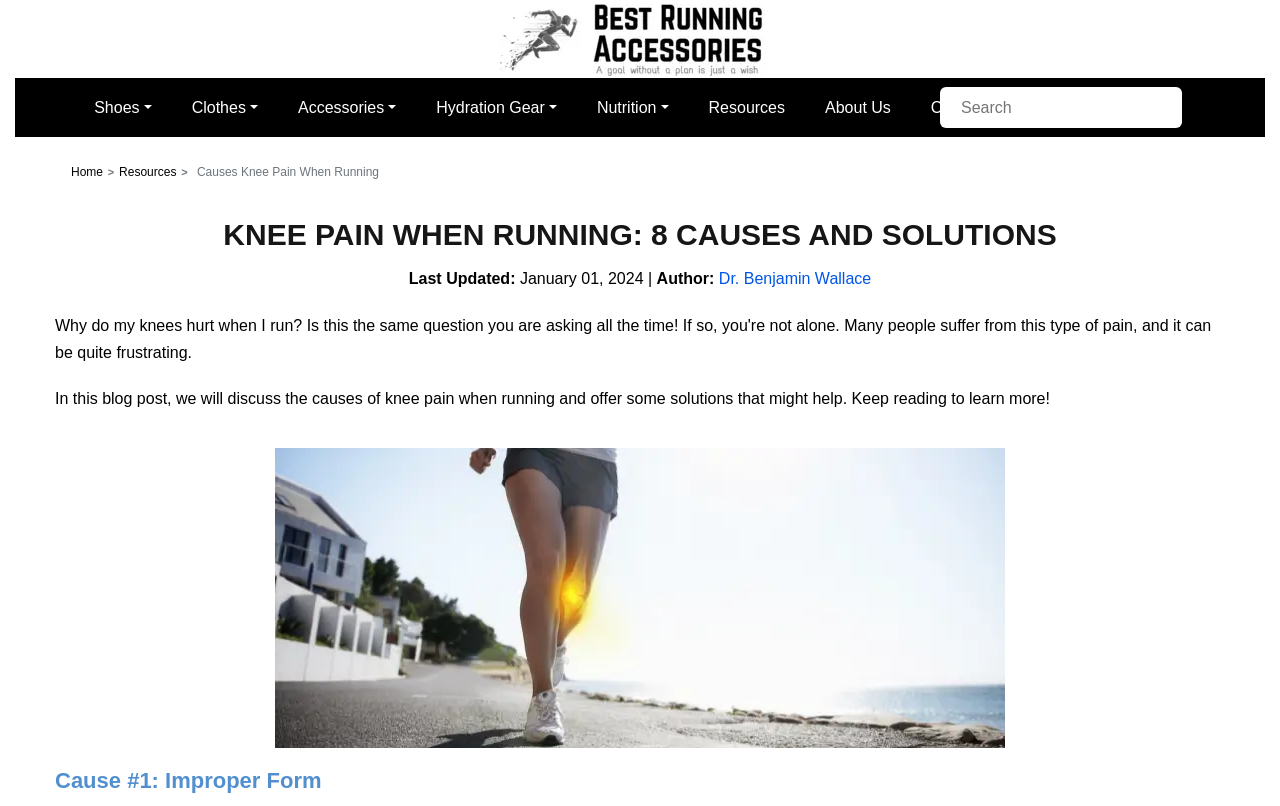Specify the bounding box coordinates of the element's region that should be clicked to achieve the following instruction: "browse accessories". The bounding box coordinates consist of four float numbers between 0 and 1, in the format [left, top, right, bottom].

[0.227, 0.097, 0.316, 0.17]